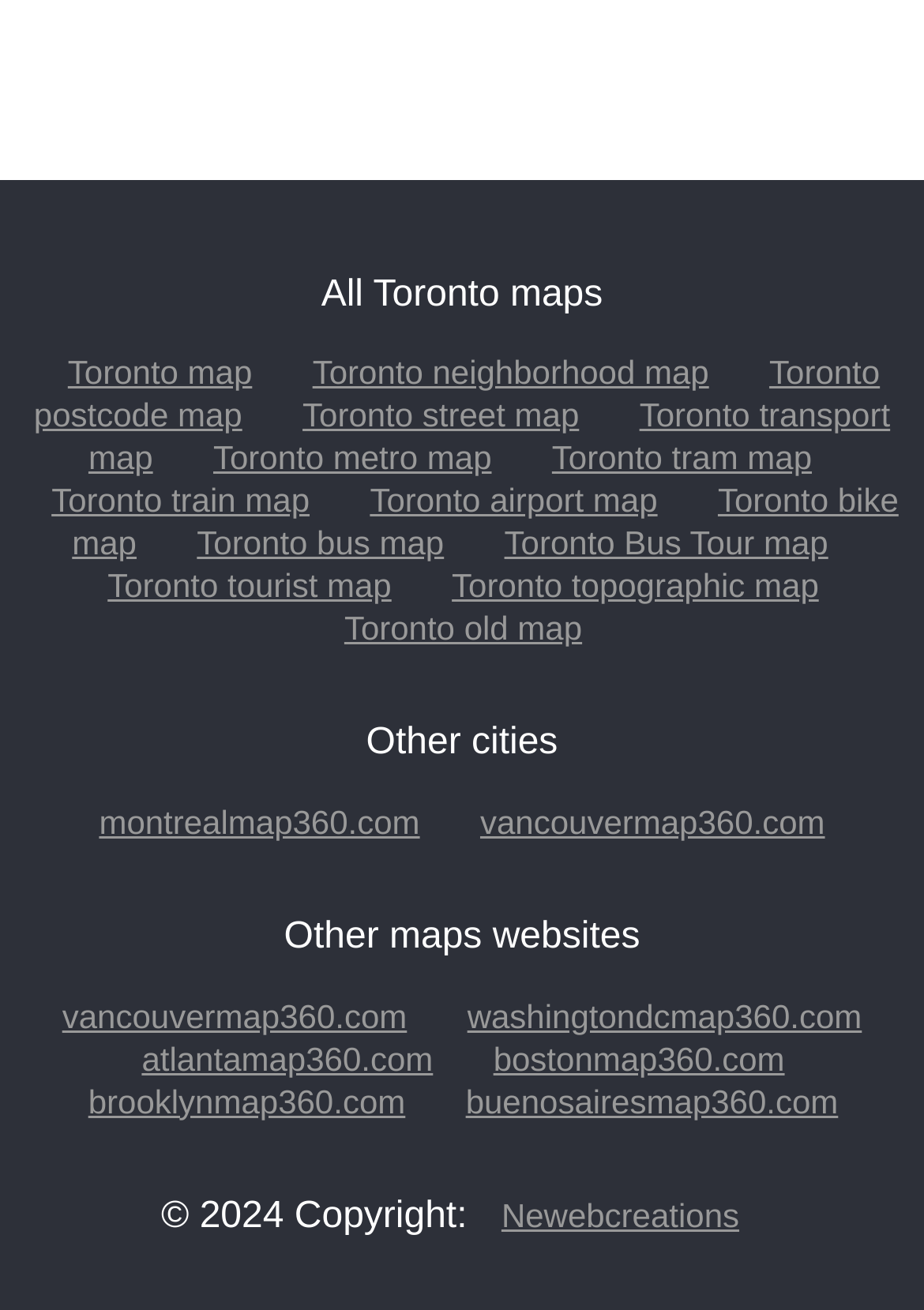What is the copyright year?
Please use the visual content to give a single word or phrase answer.

2024